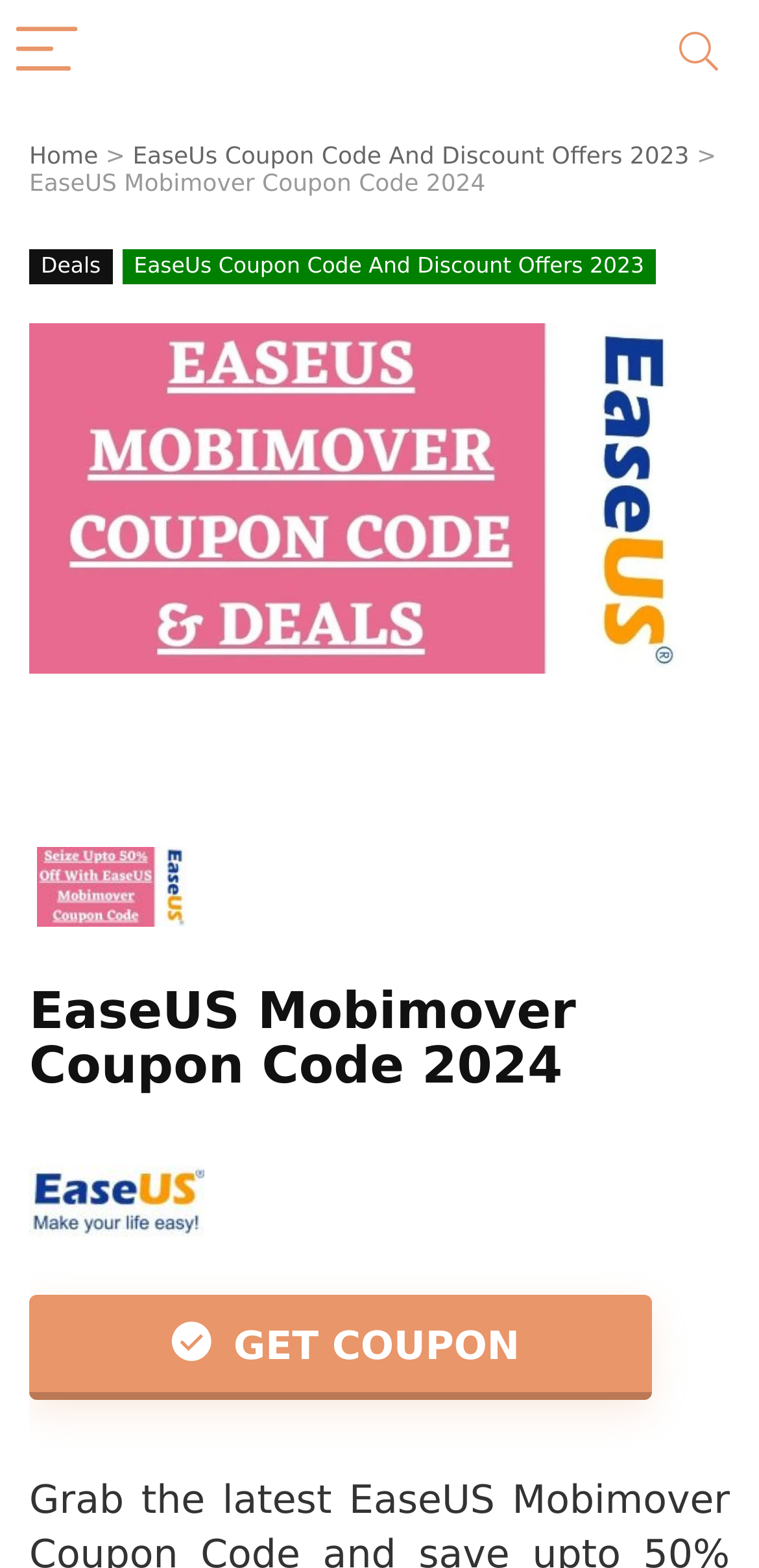Using the image as a reference, answer the following question in as much detail as possible:
What is the function of the 'GET COUPON' button?

The 'GET COUPON' button is likely to retrieve or generate a coupon code for EaseUS Mobimover, allowing users to avail the discount.